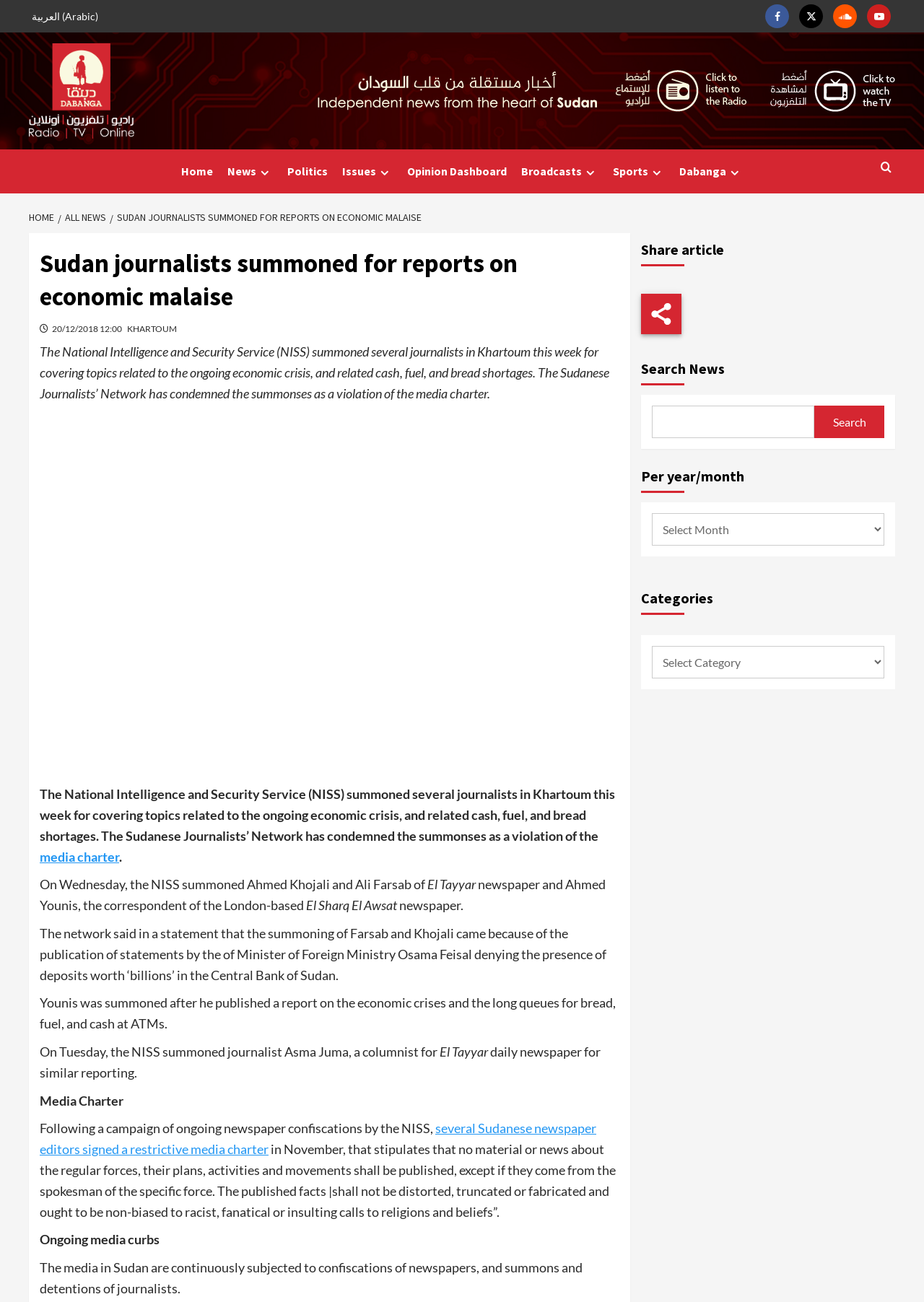Please identify the bounding box coordinates of the element's region that needs to be clicked to fulfill the following instruction: "Click on the Facebook link". The bounding box coordinates should consist of four float numbers between 0 and 1, i.e., [left, top, right, bottom].

[0.828, 0.003, 0.854, 0.022]